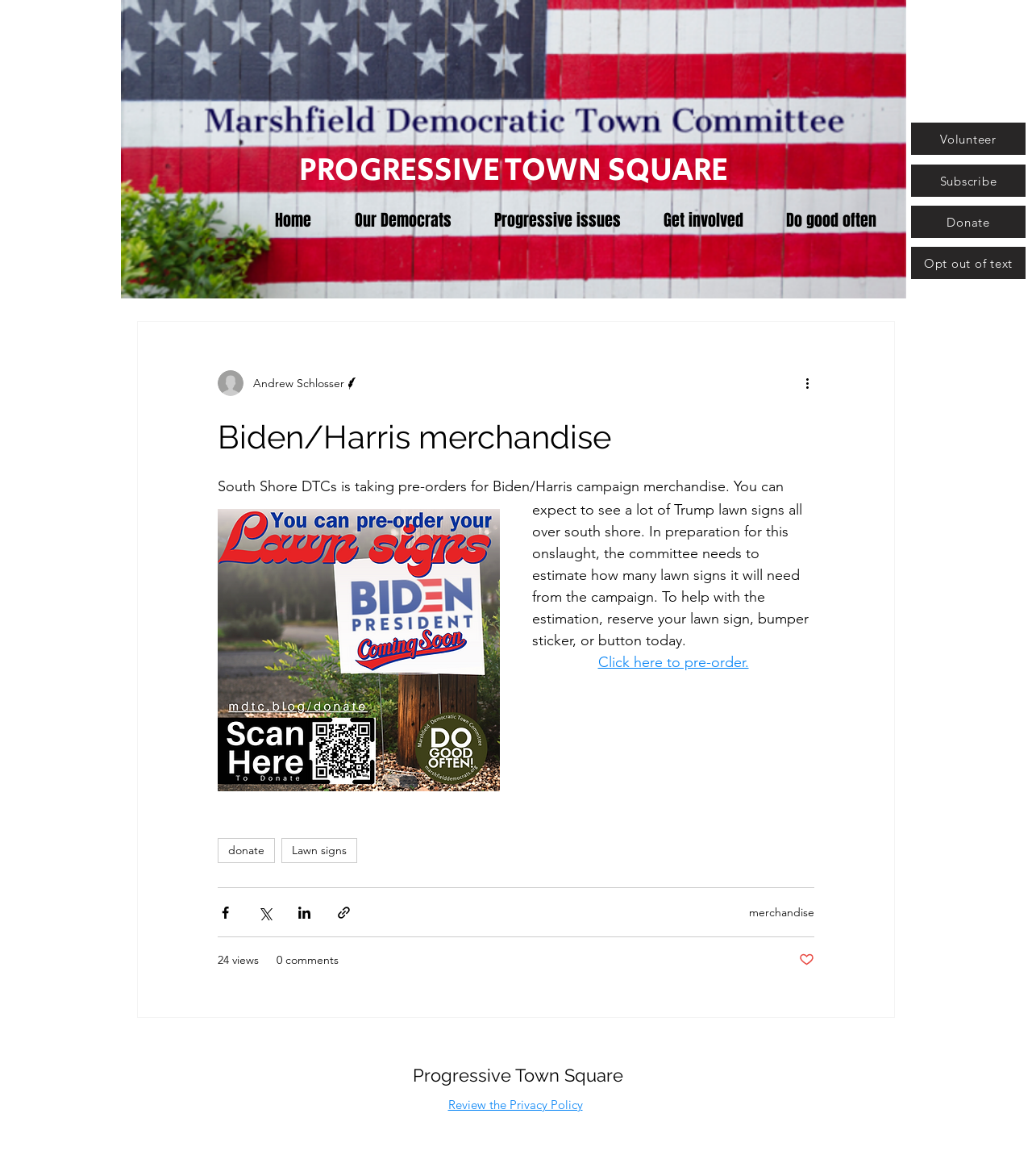Find the bounding box coordinates of the element to click in order to complete the given instruction: "Click on the 'Volunteer' link."

[0.883, 0.104, 0.994, 0.132]